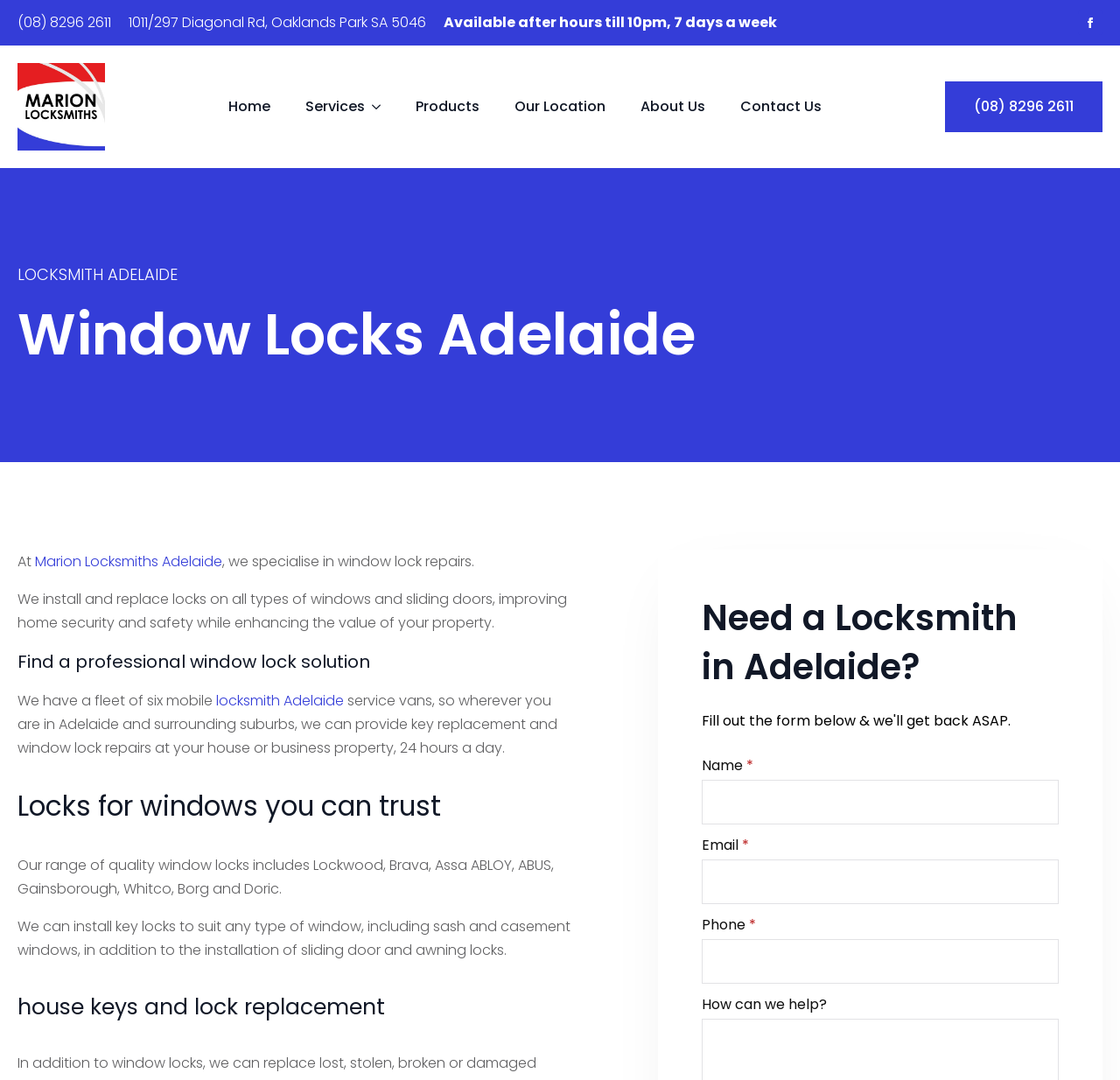Find the bounding box coordinates of the element to click in order to complete the given instruction: "Visit the locksmith's location."

[0.115, 0.01, 0.38, 0.032]